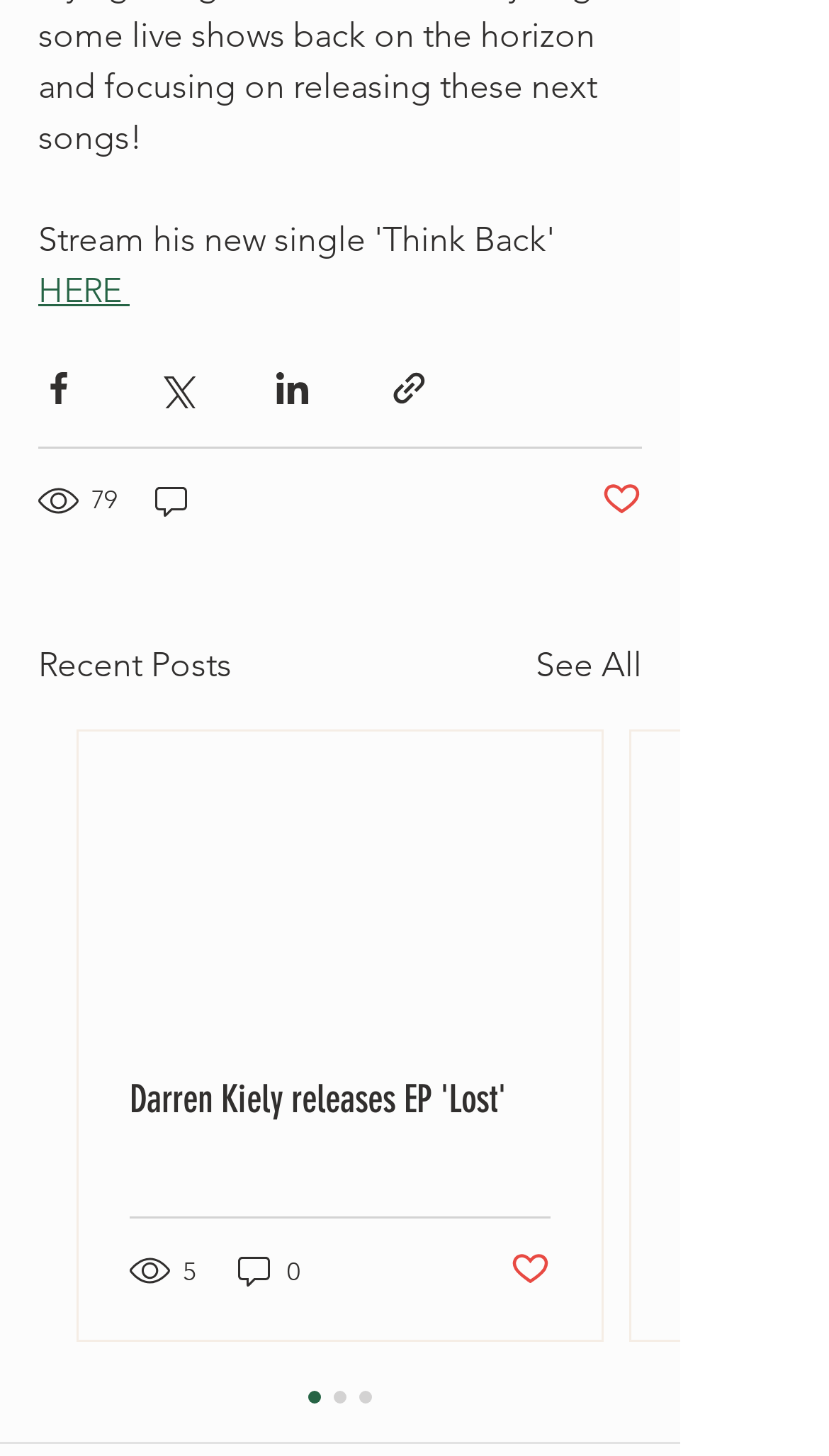Identify the bounding box coordinates of the area that should be clicked in order to complete the given instruction: "View recent posts". The bounding box coordinates should be four float numbers between 0 and 1, i.e., [left, top, right, bottom].

[0.046, 0.439, 0.279, 0.474]